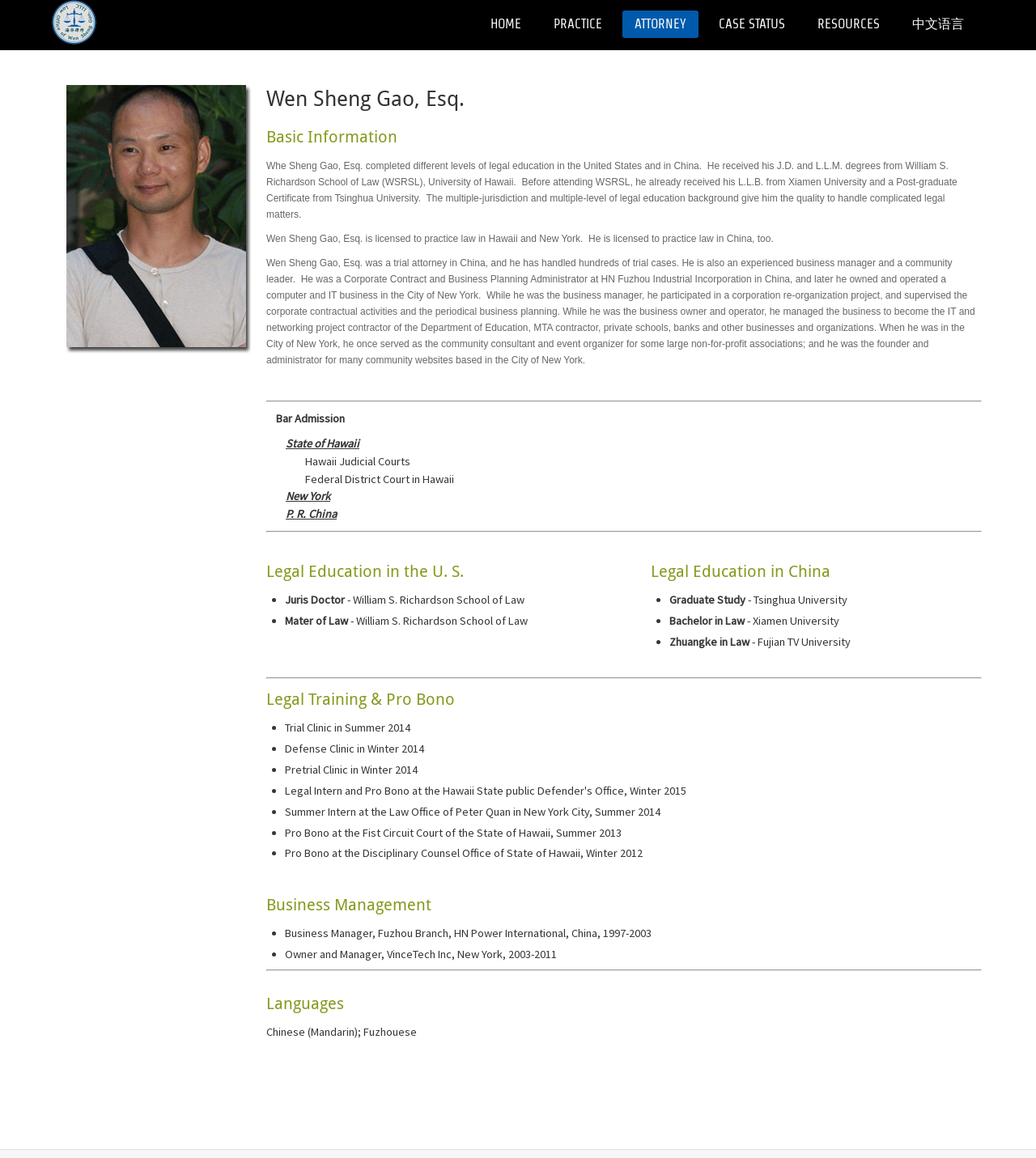Determine the main heading text of the webpage.

Wen Sheng Gao, Esq.